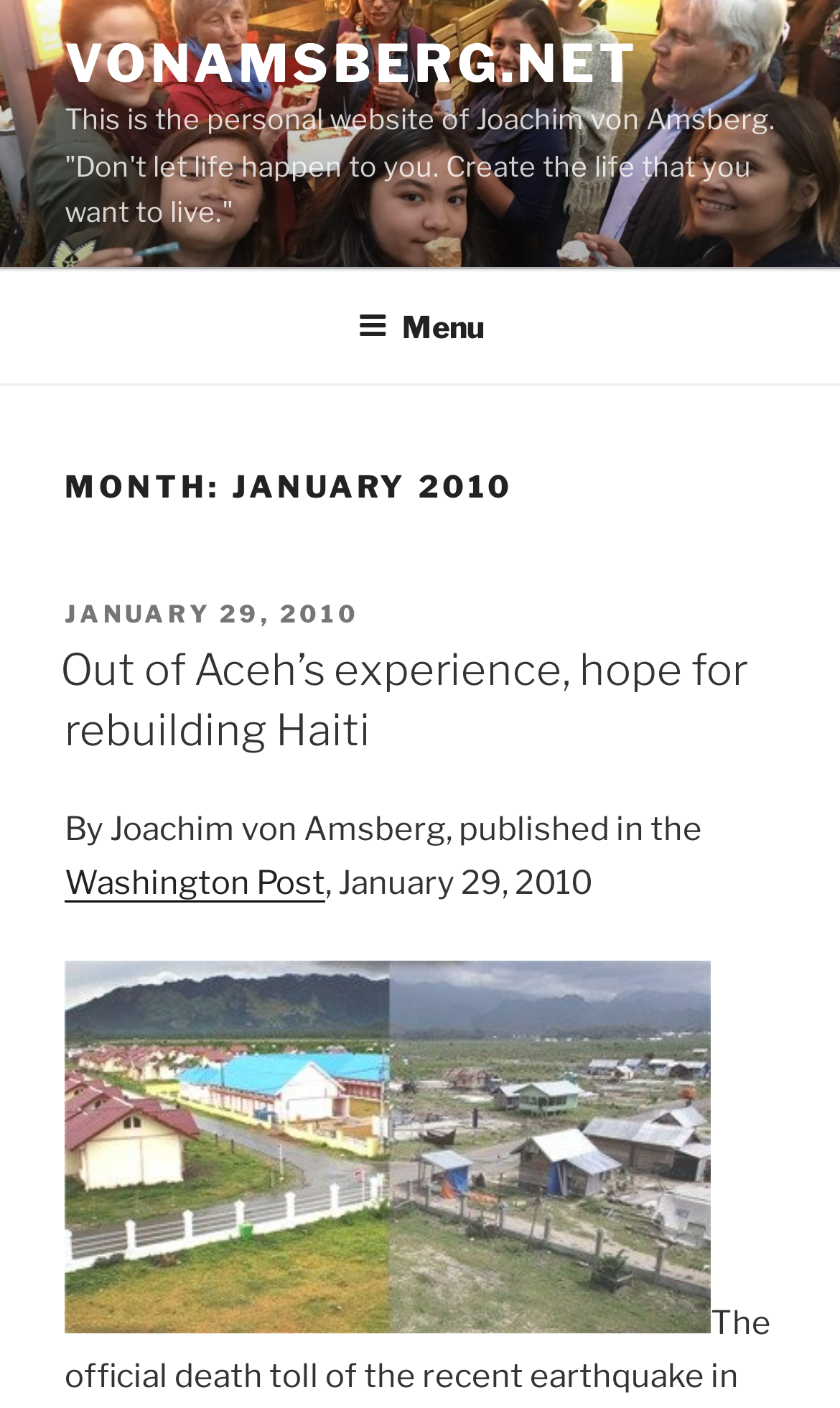Give a full account of the webpage's elements and their arrangement.

The webpage is a personal website of Joachim von Amsberg, as indicated by the title "January 2010 – vonamsberg.net". At the top-left corner, there is a link to the website's homepage labeled "VONAMSBERG.NET". Below this link, a quote is displayed: "This is the personal website of Joachim von Amsberg. 'Don\'t let life happen to you. Create the life that you want to live.'" 

On the top navigation bar, there is a "Top Menu" section with a button labeled "Menu" that can be expanded. 

The main content of the webpage is divided into sections, with a heading "MONTH: JANUARY 2010" at the top. Below this heading, there is a subheading "POSTED ON" followed by a link to a specific date, "JANUARY 29, 2010". 

The main article is titled "Out of Aceh’s experience, hope for rebuilding Haiti" and is written by Joachim von Amsberg. The article was published in the Washington Post on January 29, 2010. There is an image below the article, labeled "Houses Before and After", which likely illustrates the topic of the article.